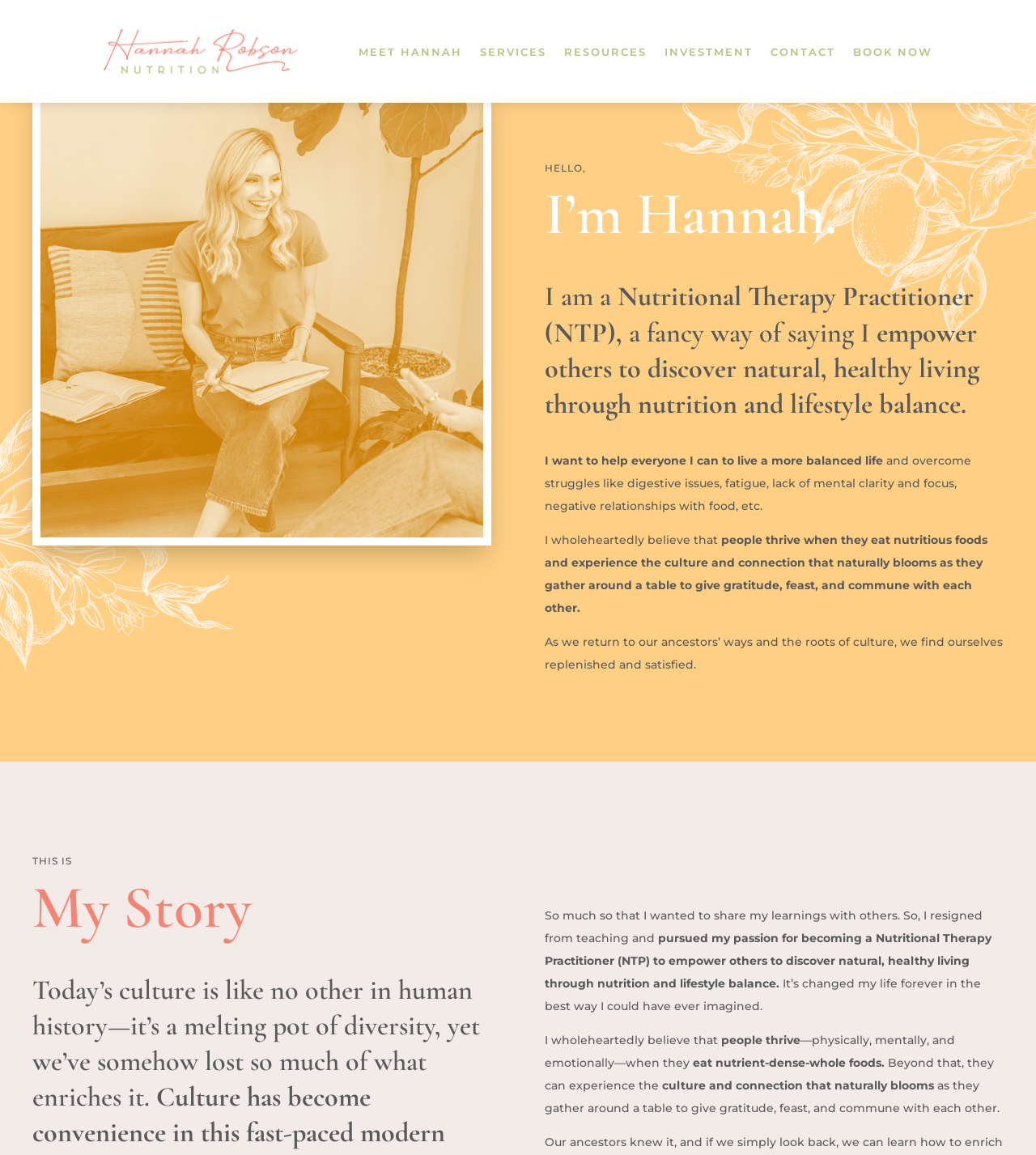Find the coordinates for the bounding box of the element with this description: "Resources".

[0.545, 0.018, 0.624, 0.071]